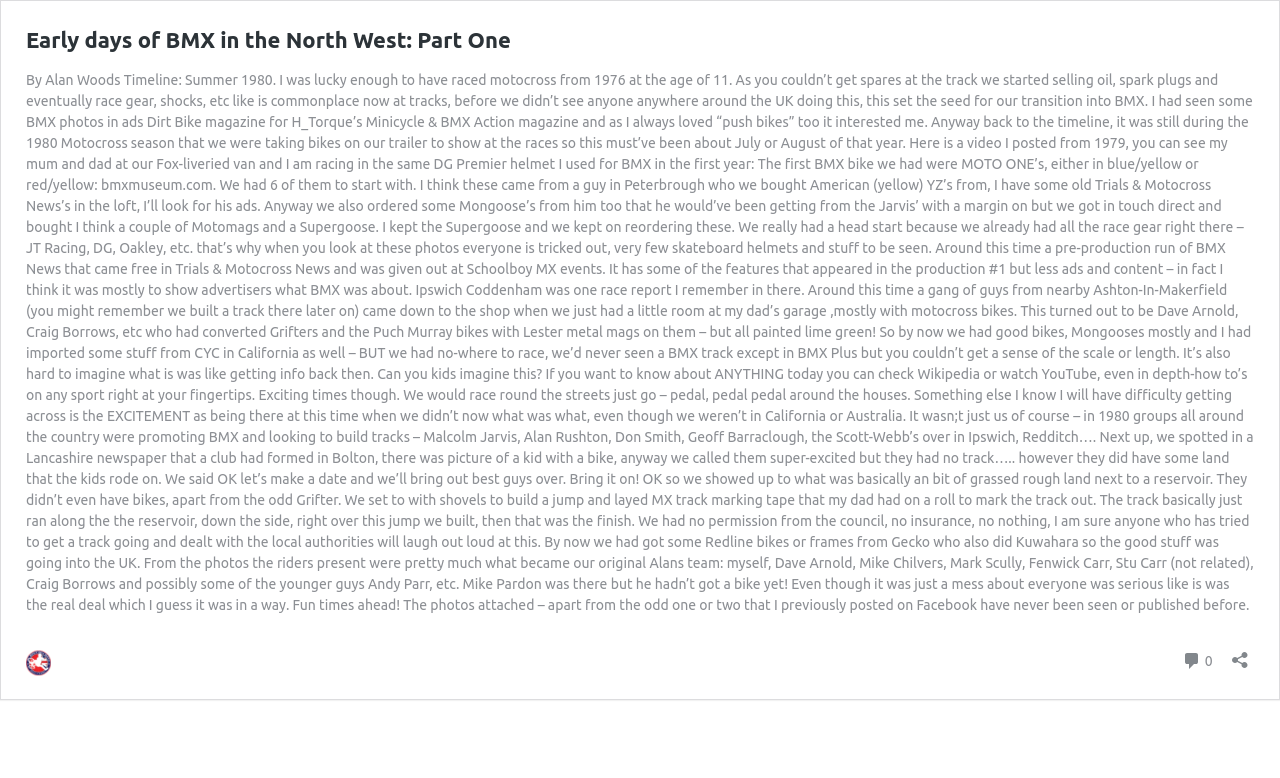Based on the element description 0 Comments, identify the bounding box coordinates for the UI element. The coordinates should be in the format (top-left x, top-left y, bottom-right x, bottom-right y) and within the 0 to 1 range.

[0.923, 0.83, 0.947, 0.866]